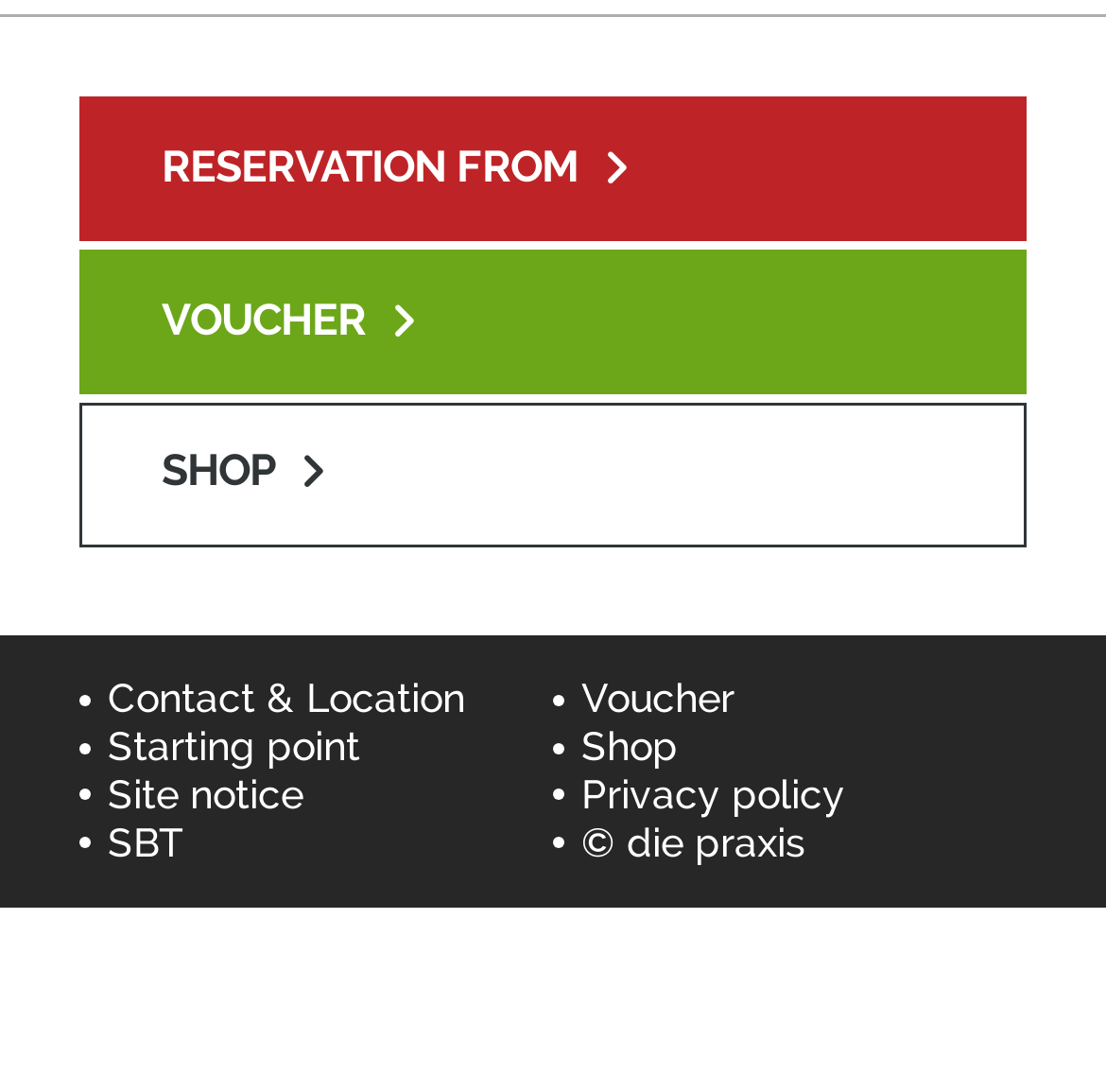Determine the bounding box coordinates of the area to click in order to meet this instruction: "View vouchers".

[0.072, 0.229, 0.928, 0.361]